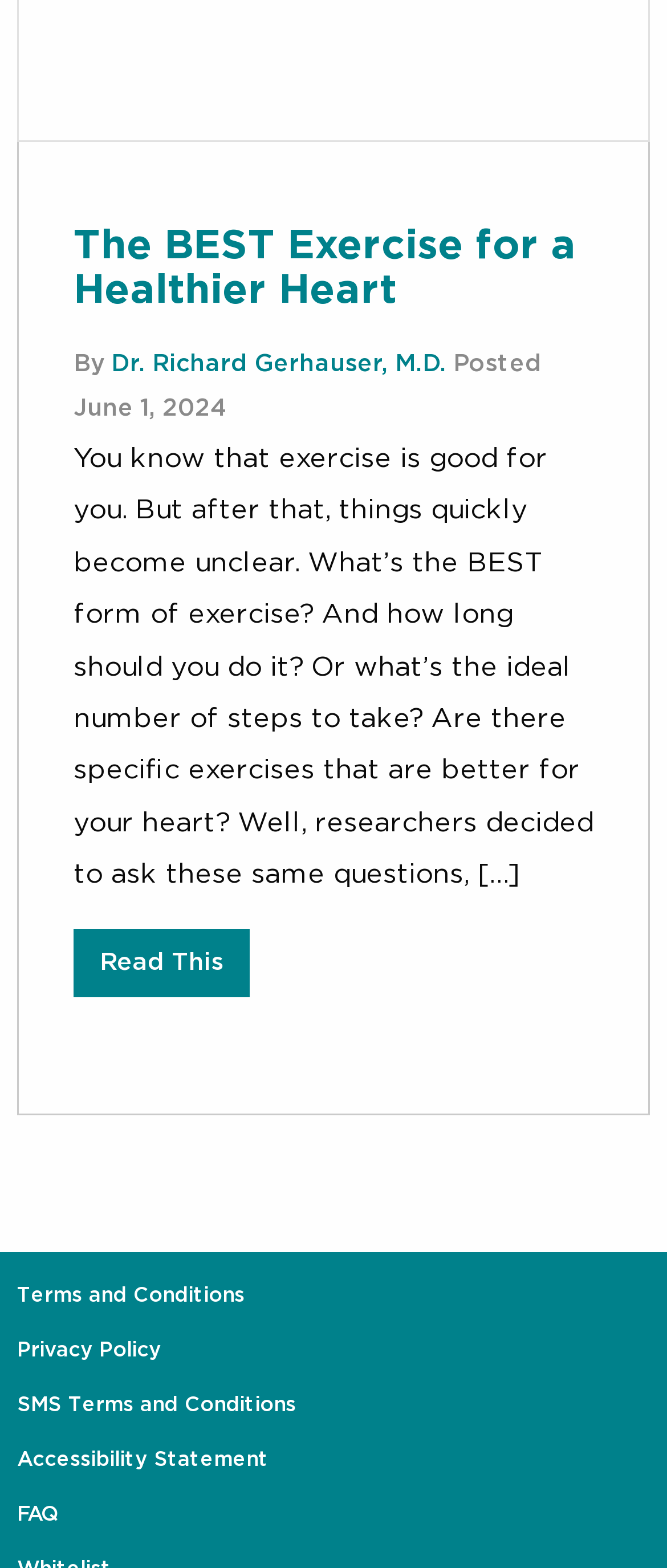Please identify the bounding box coordinates of the element I should click to complete this instruction: 'Read the article'. The coordinates should be given as four float numbers between 0 and 1, like this: [left, top, right, bottom].

[0.11, 0.592, 0.374, 0.636]